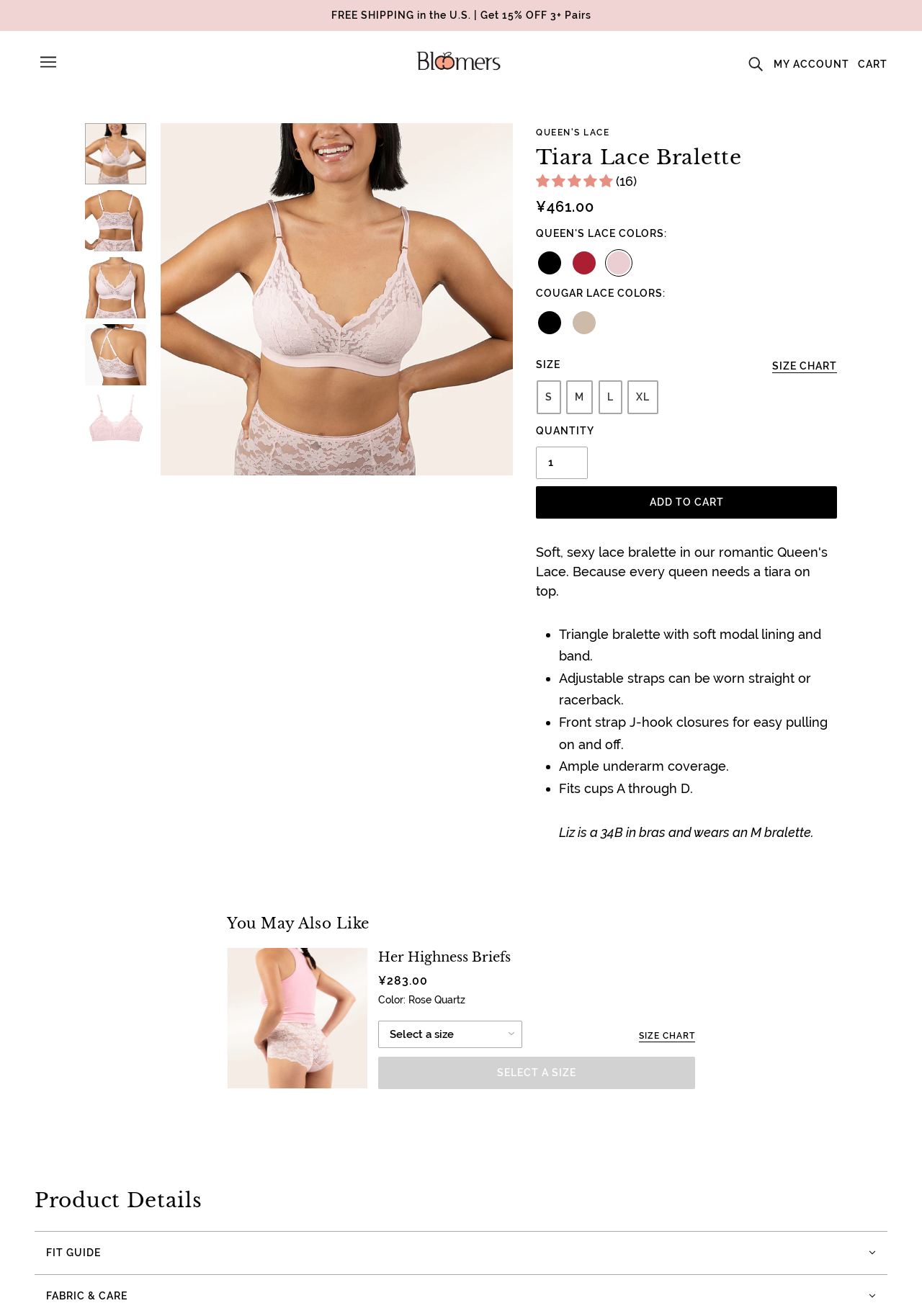Please find the bounding box coordinates of the element that must be clicked to perform the given instruction: "Call the doctor". The coordinates should be four float numbers from 0 to 1, i.e., [left, top, right, bottom].

None